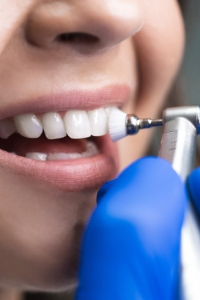What is being cleaned in the image?
Use the image to give a comprehensive and detailed response to the question.

The dental professional's hand is holding a dental tool, gently cleaning a patient's teeth, showcasing a healthy smile and highlighting the importance of regular dental care.